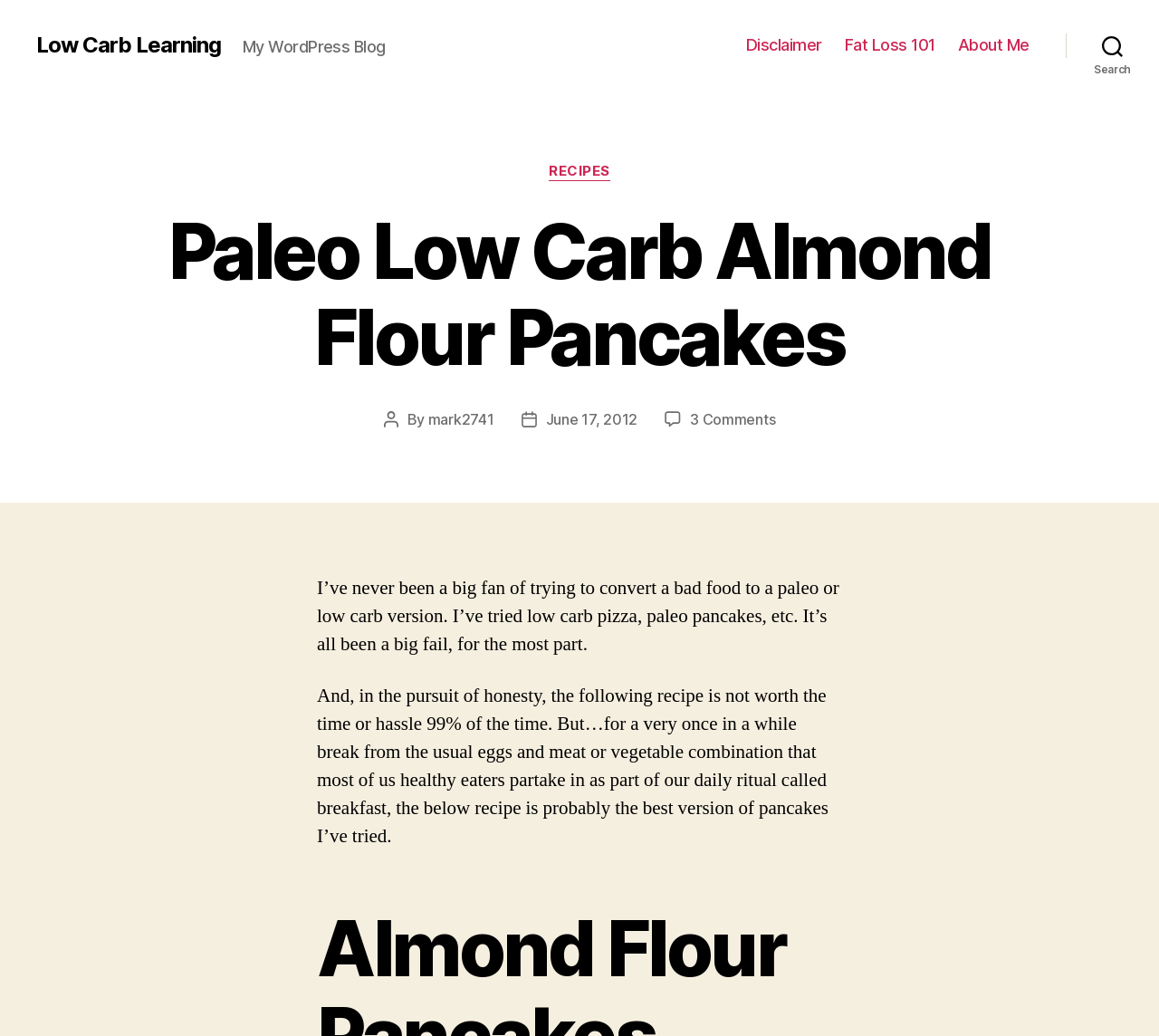Answer the question briefly using a single word or phrase: 
What is the author of the post?

mark2741